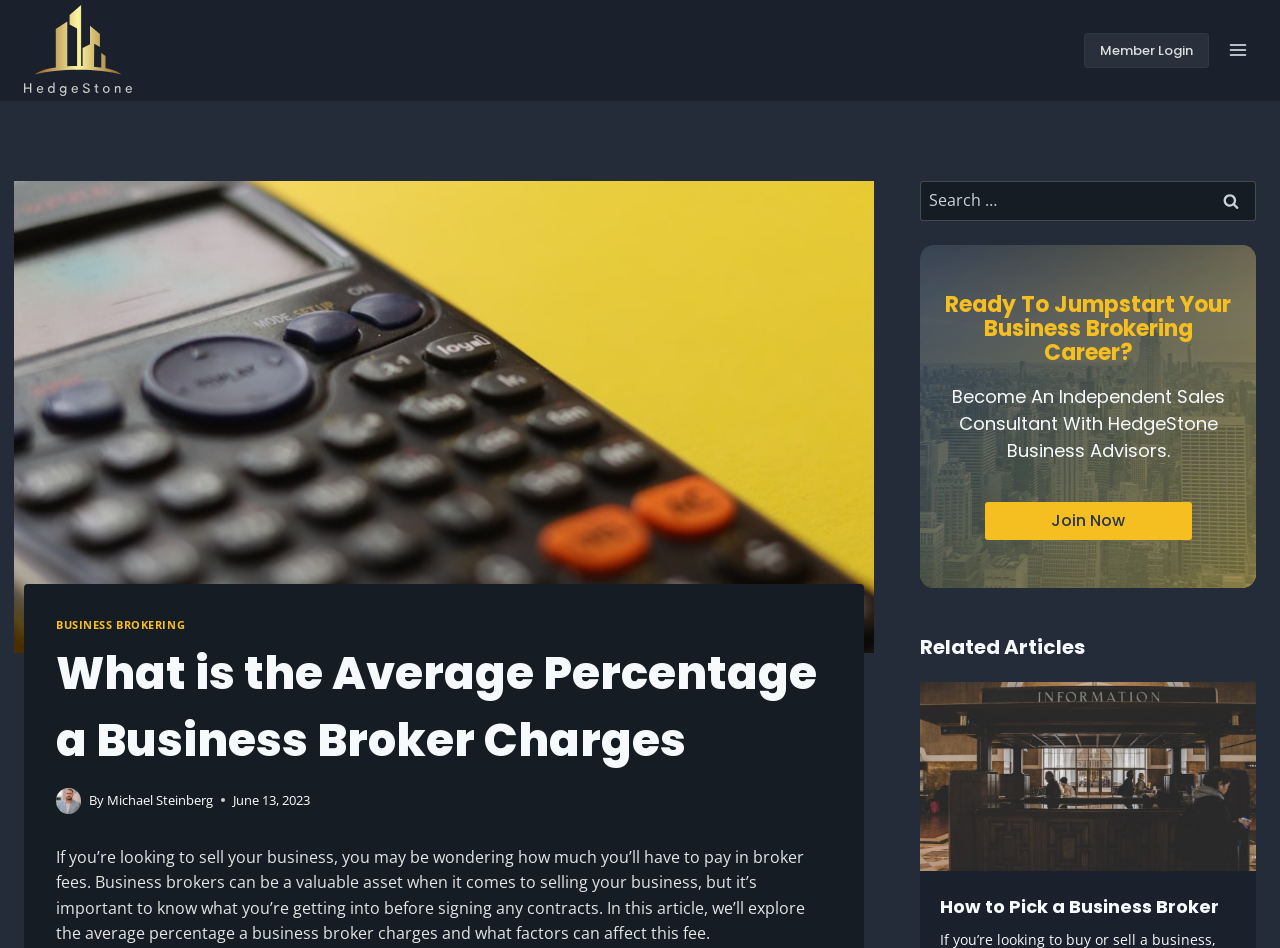What is the topic of the article?
Based on the visual content, answer with a single word or a brief phrase.

Business broker fees